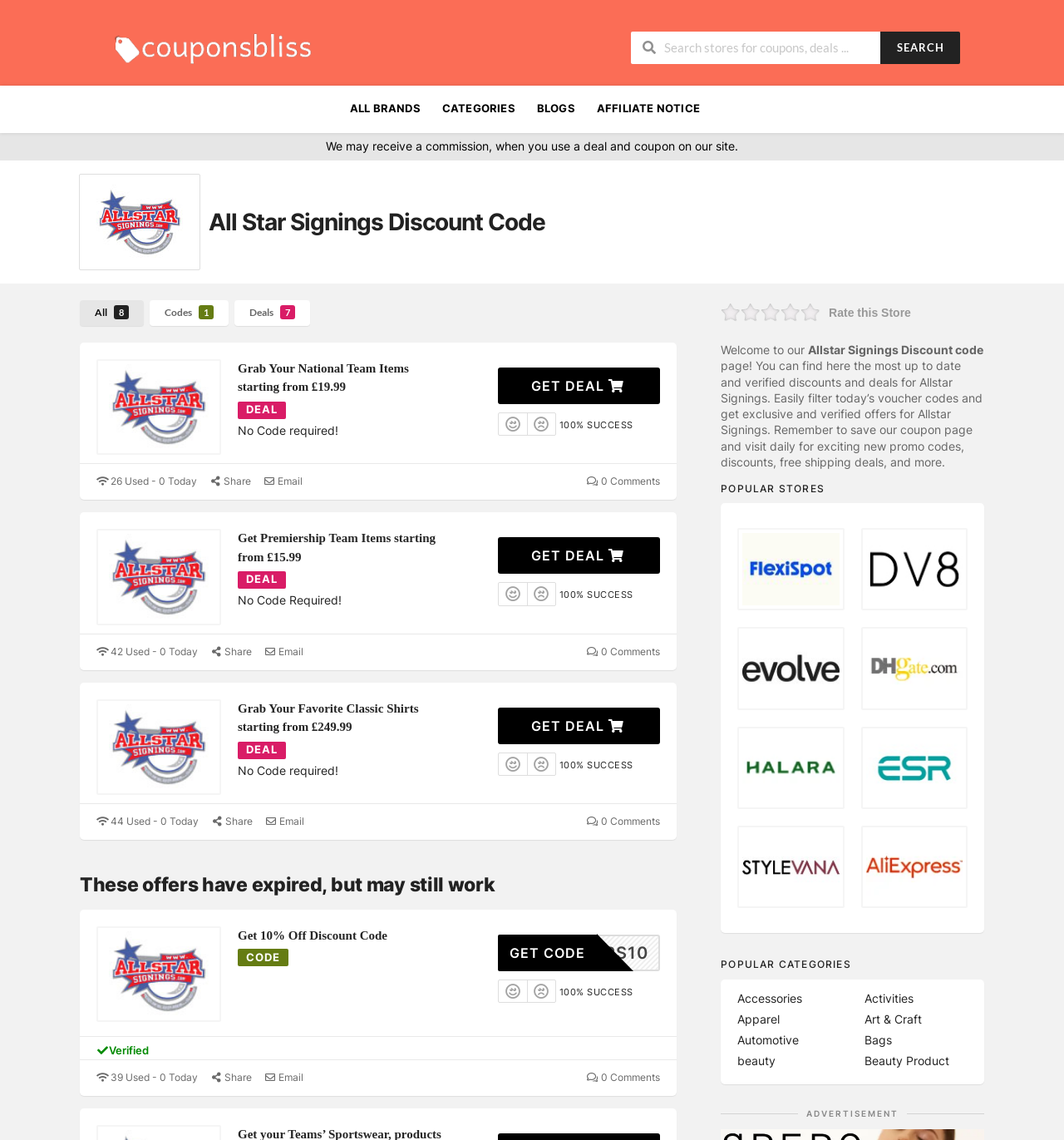Determine the coordinates of the bounding box for the clickable area needed to execute this instruction: "Get deal on National Team Items".

[0.468, 0.322, 0.621, 0.354]